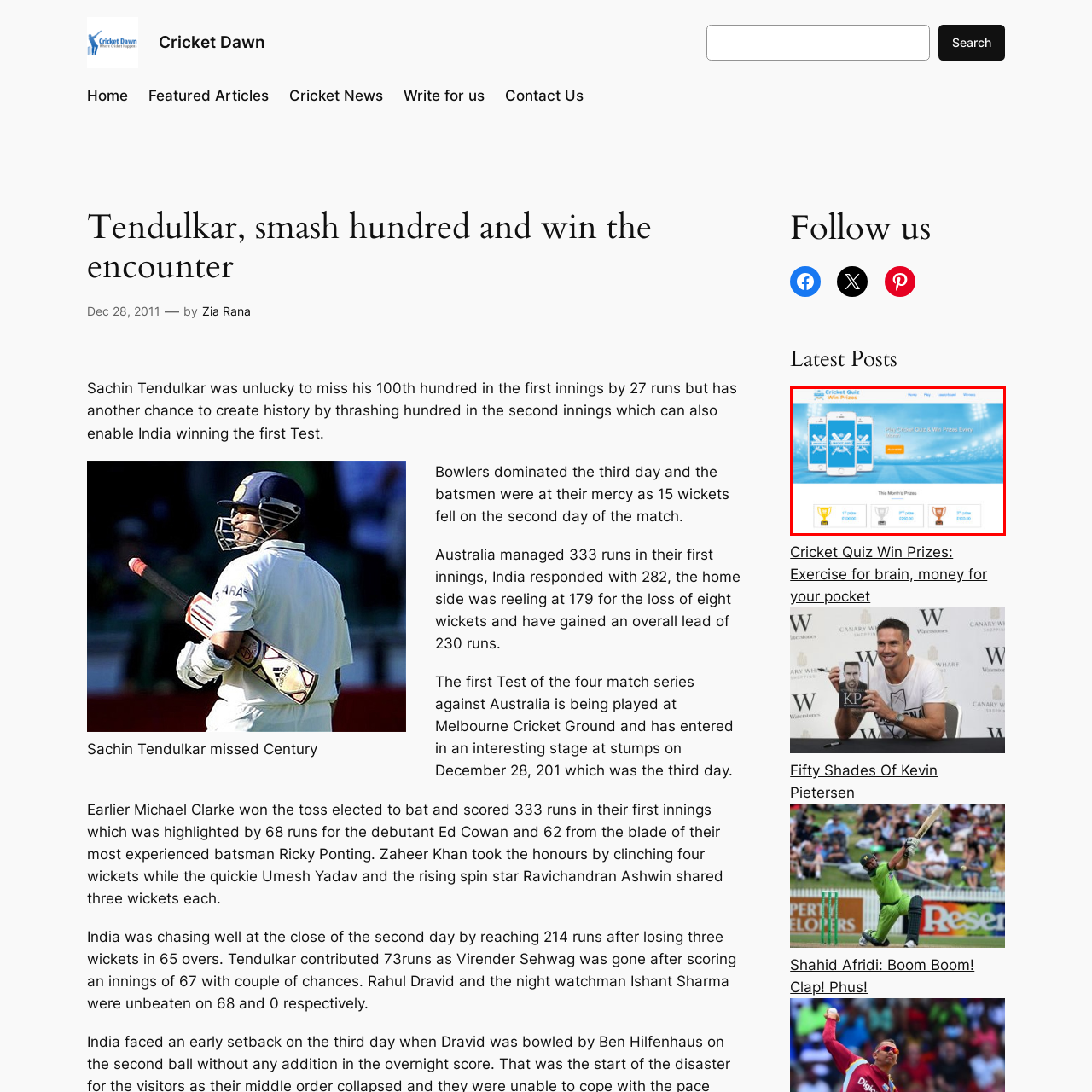Direct your attention to the image within the red bounding box and respond with a detailed answer to the following question, using the image as your reference: What is the value of the second prize?

According to the caption, the prizes are valued at £250, £150, and £100, respectively, which means that the second prize is worth £150.